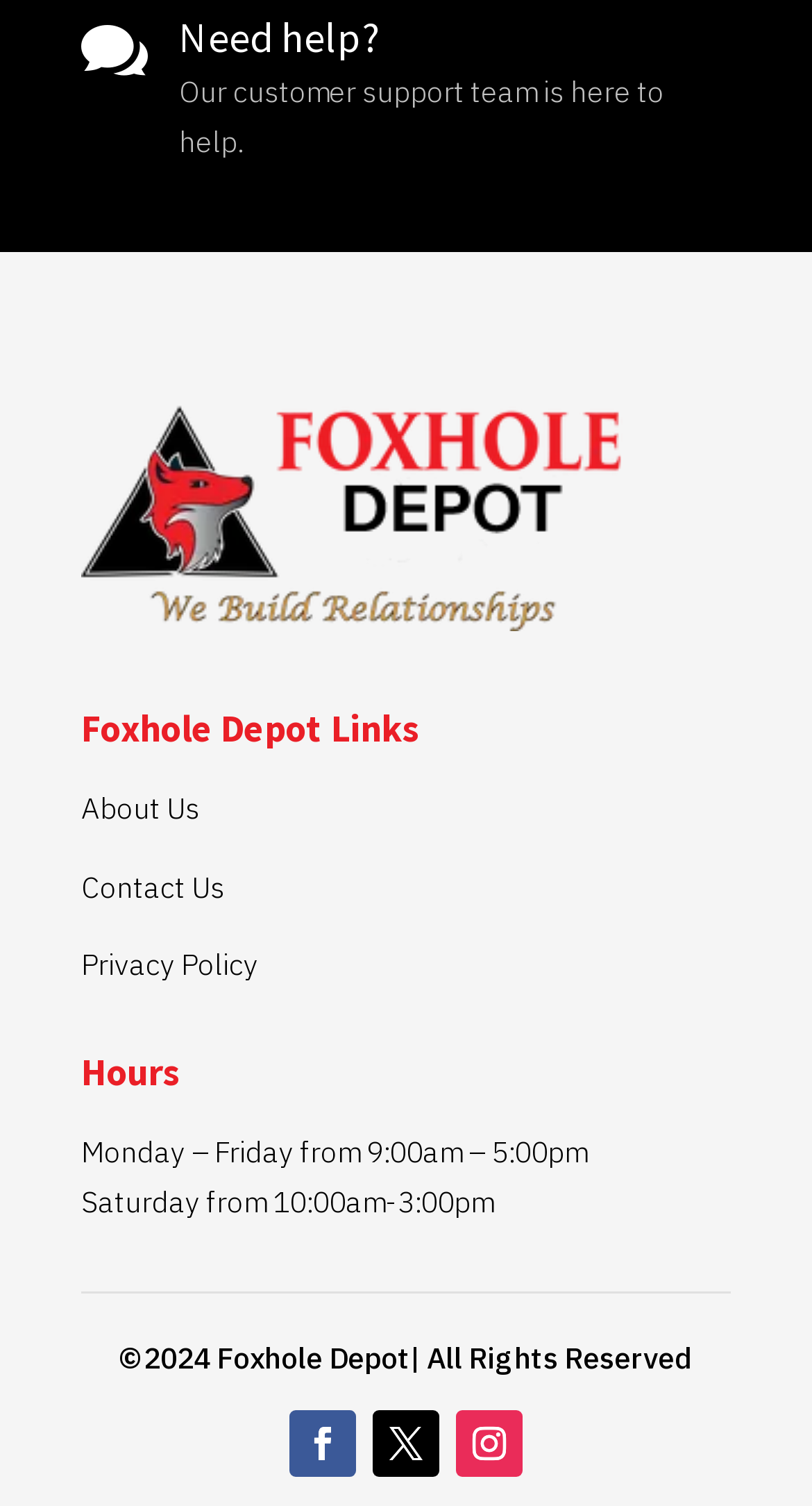Please determine the bounding box coordinates for the element that should be clicked to follow these instructions: "Click on Need help?".

[0.221, 0.007, 0.469, 0.042]